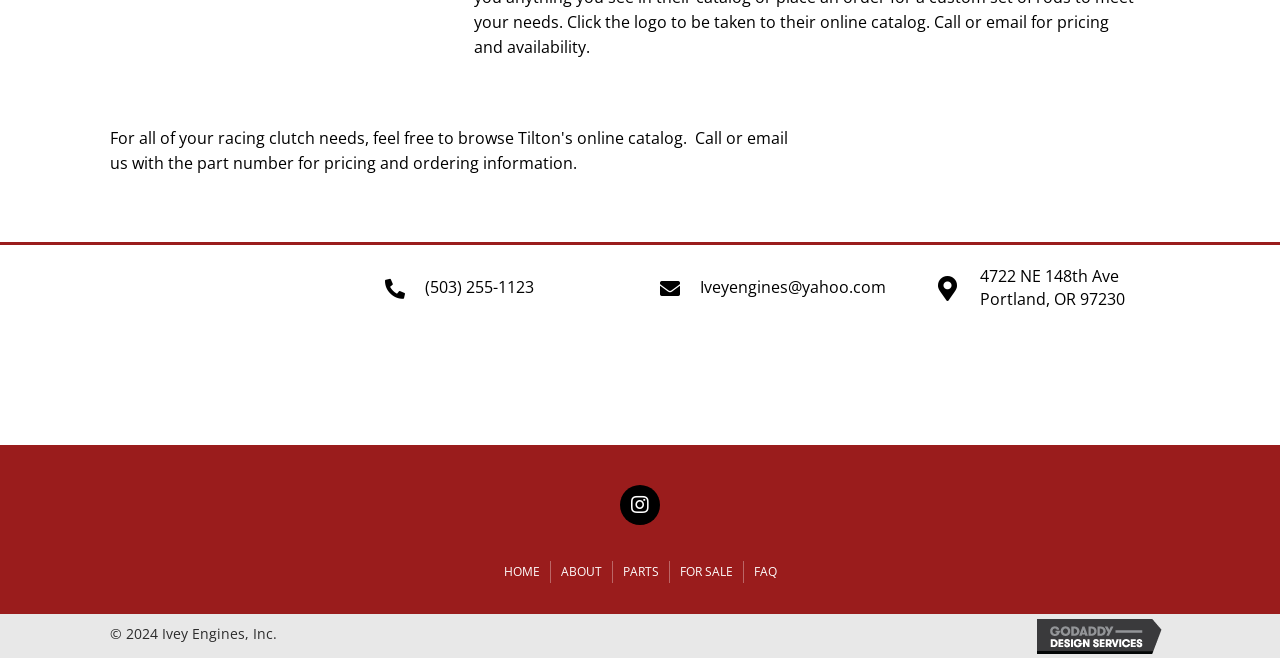Using the provided element description "For Sale", determine the bounding box coordinates of the UI element.

[0.523, 0.853, 0.58, 0.886]